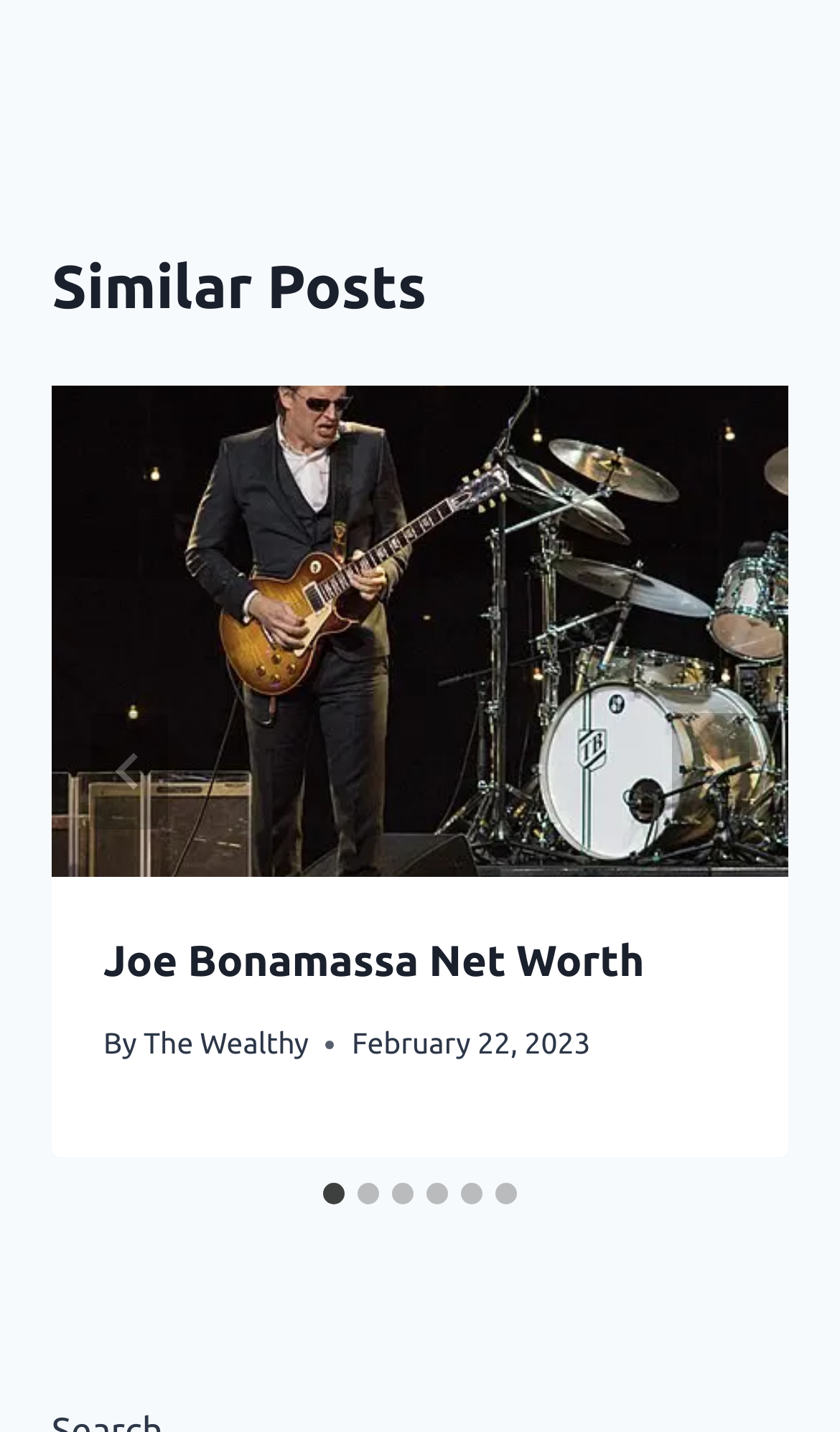Answer the following inquiry with a single word or phrase:
Who is the author of the first article?

The Wealthy